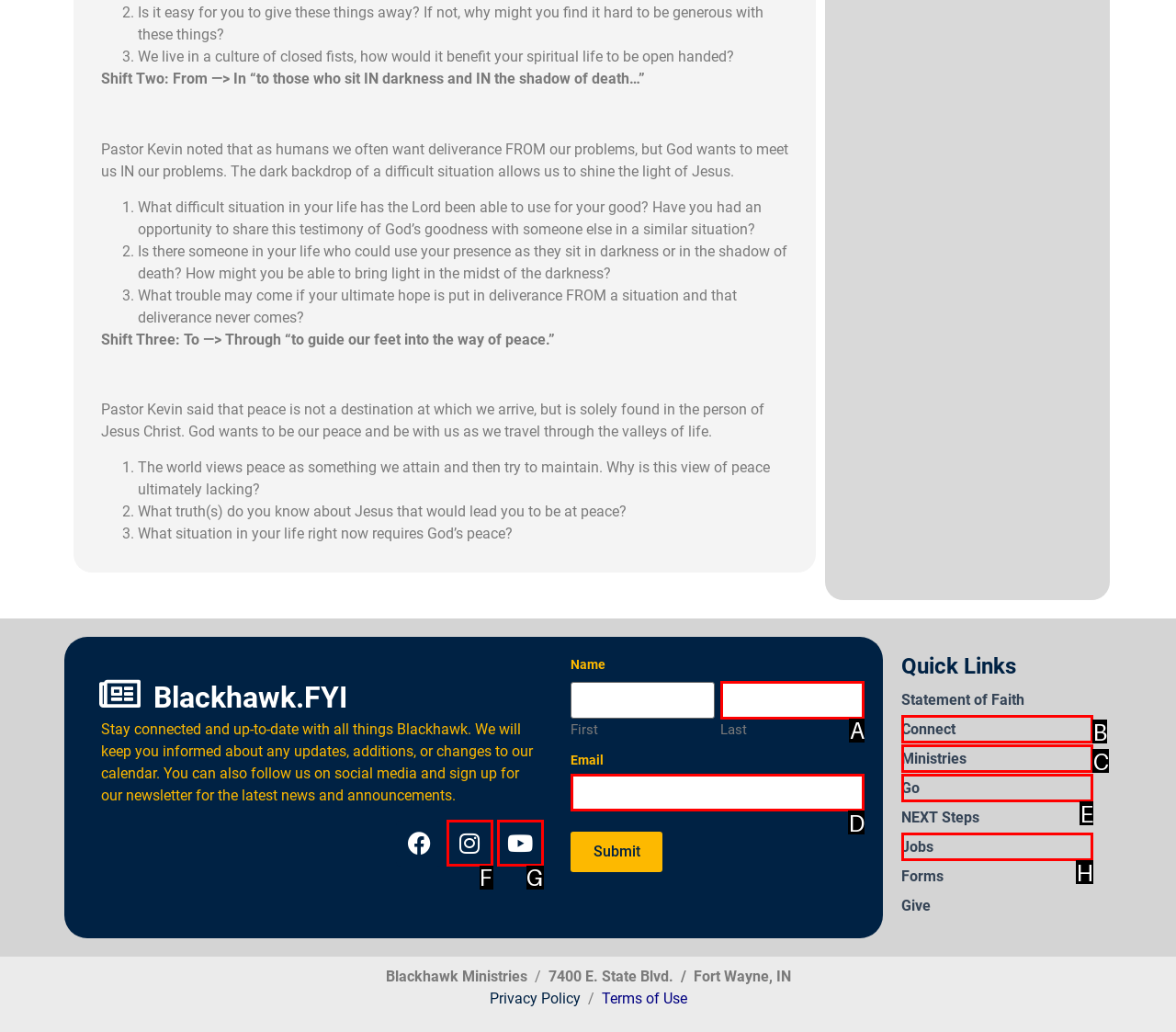Find the HTML element that matches the description provided: parent_node: Last name="input_3.6"
Answer using the corresponding option letter.

A